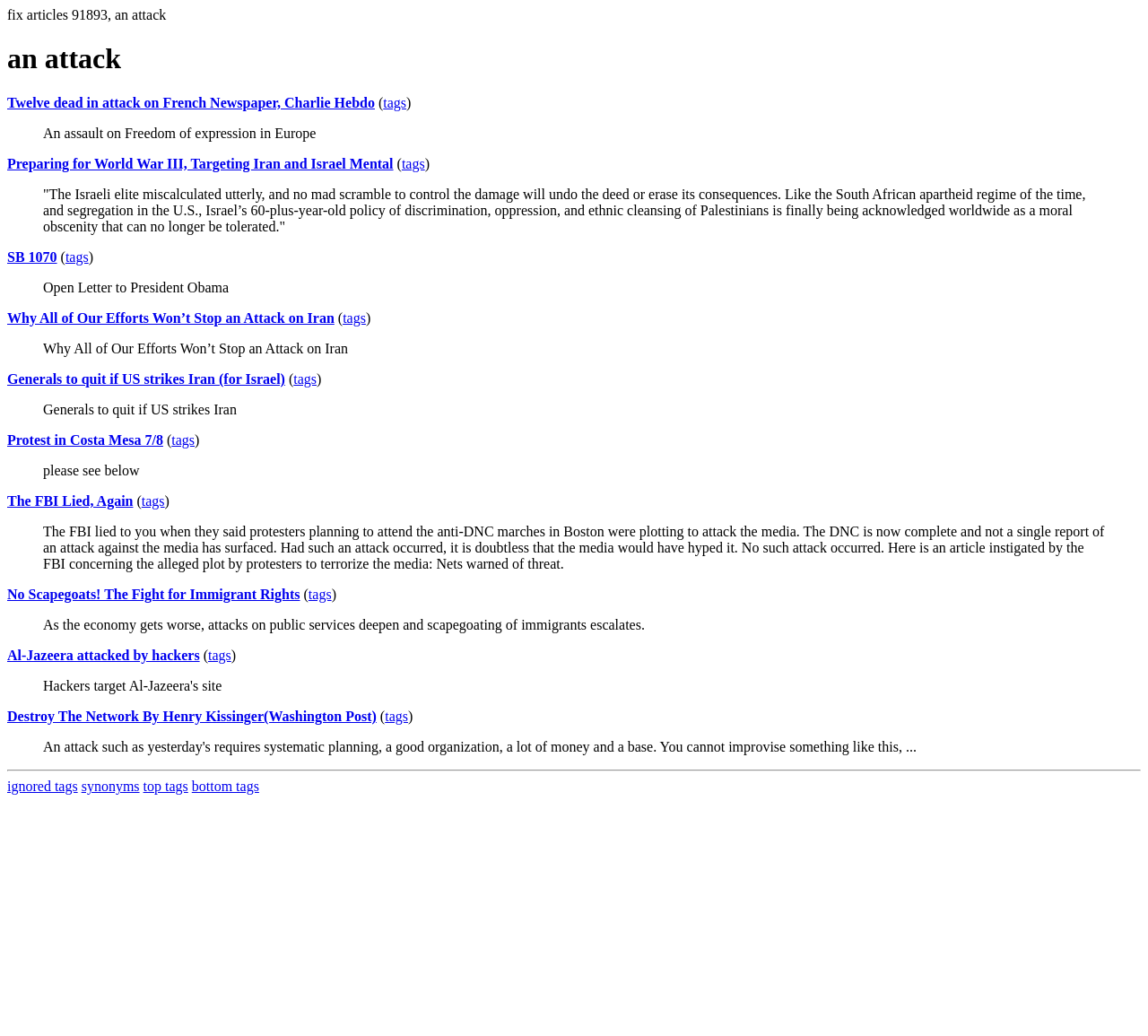Predict the bounding box coordinates of the UI element that matches this description: "bottom tags". The coordinates should be in the format [left, top, right, bottom] with each value between 0 and 1.

[0.167, 0.751, 0.226, 0.766]